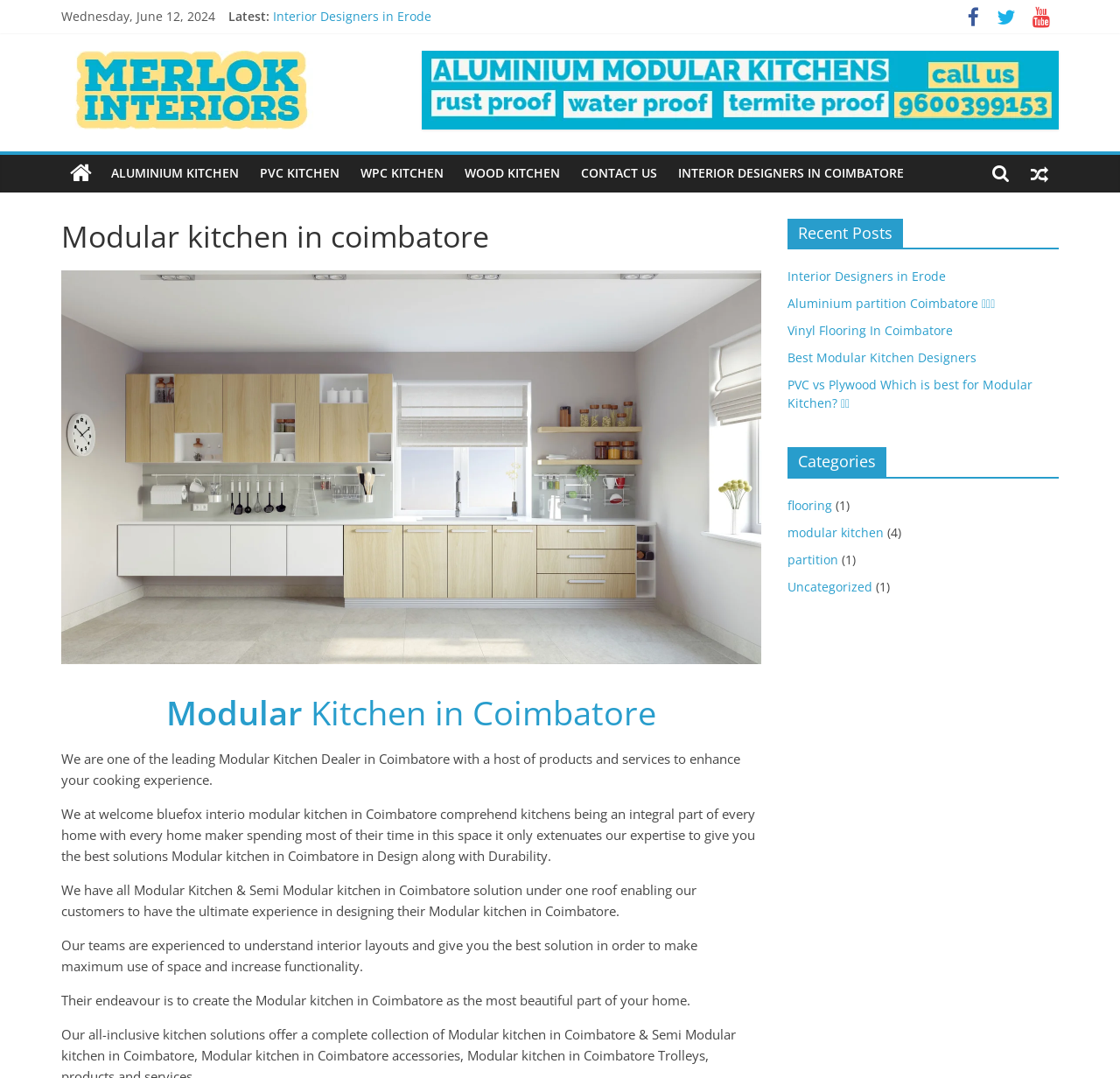Determine the bounding box coordinates of the clickable element necessary to fulfill the instruction: "Check out 'Categories'". Provide the coordinates as four float numbers within the 0 to 1 range, i.e., [left, top, right, bottom].

[0.703, 0.415, 0.945, 0.444]